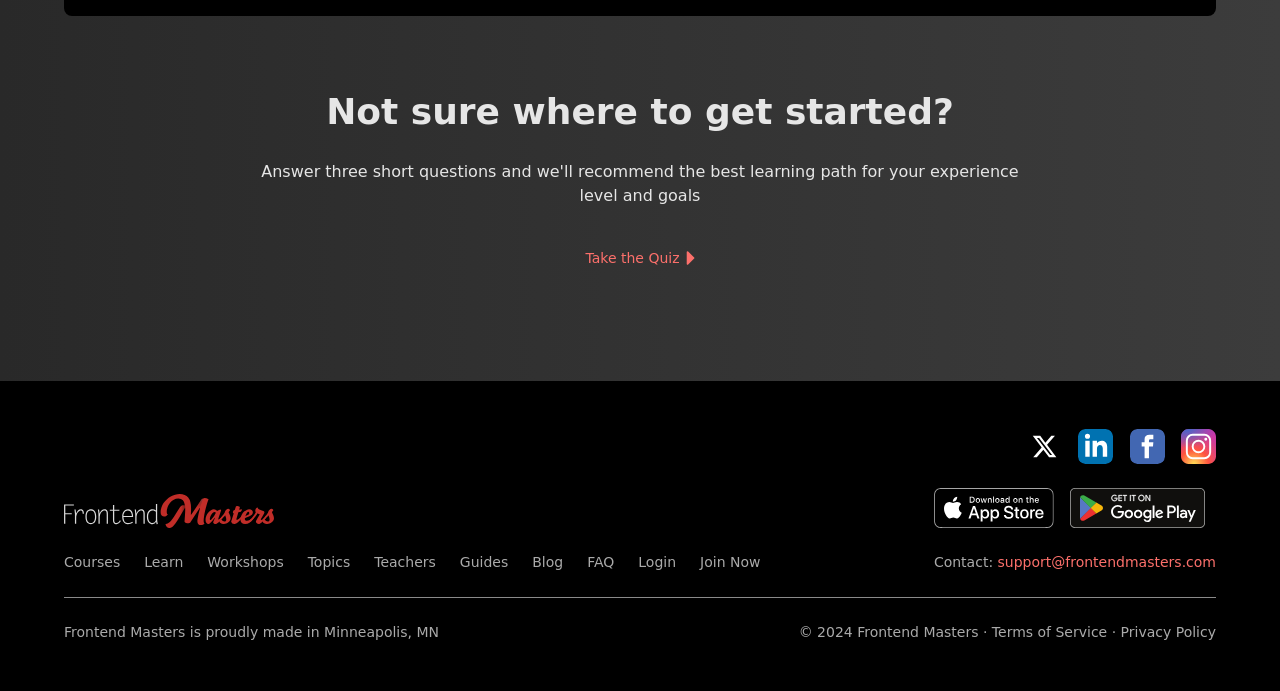Please answer the following question using a single word or phrase: How many social media links are present on this webpage?

4